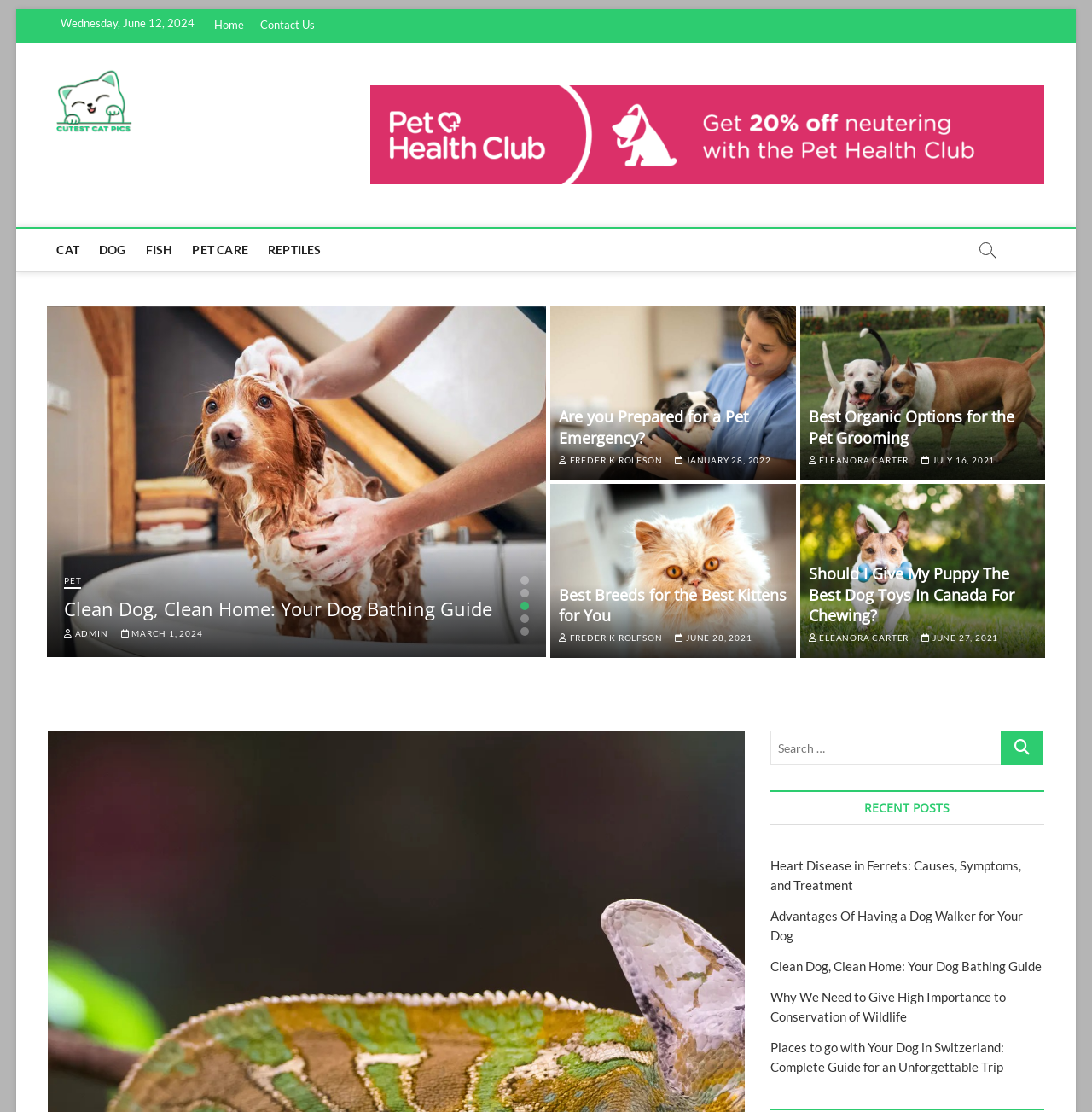Who wrote the article 'Heart Disease in Ferrets: Causes, Symptoms, and Treatment'?
Please answer the question as detailed as possible.

I found the article 'Heart Disease in Ferrets: Causes, Symptoms, and Treatment' and its author 'CHAUNCEY GOYETTE' mentioned below the article title.